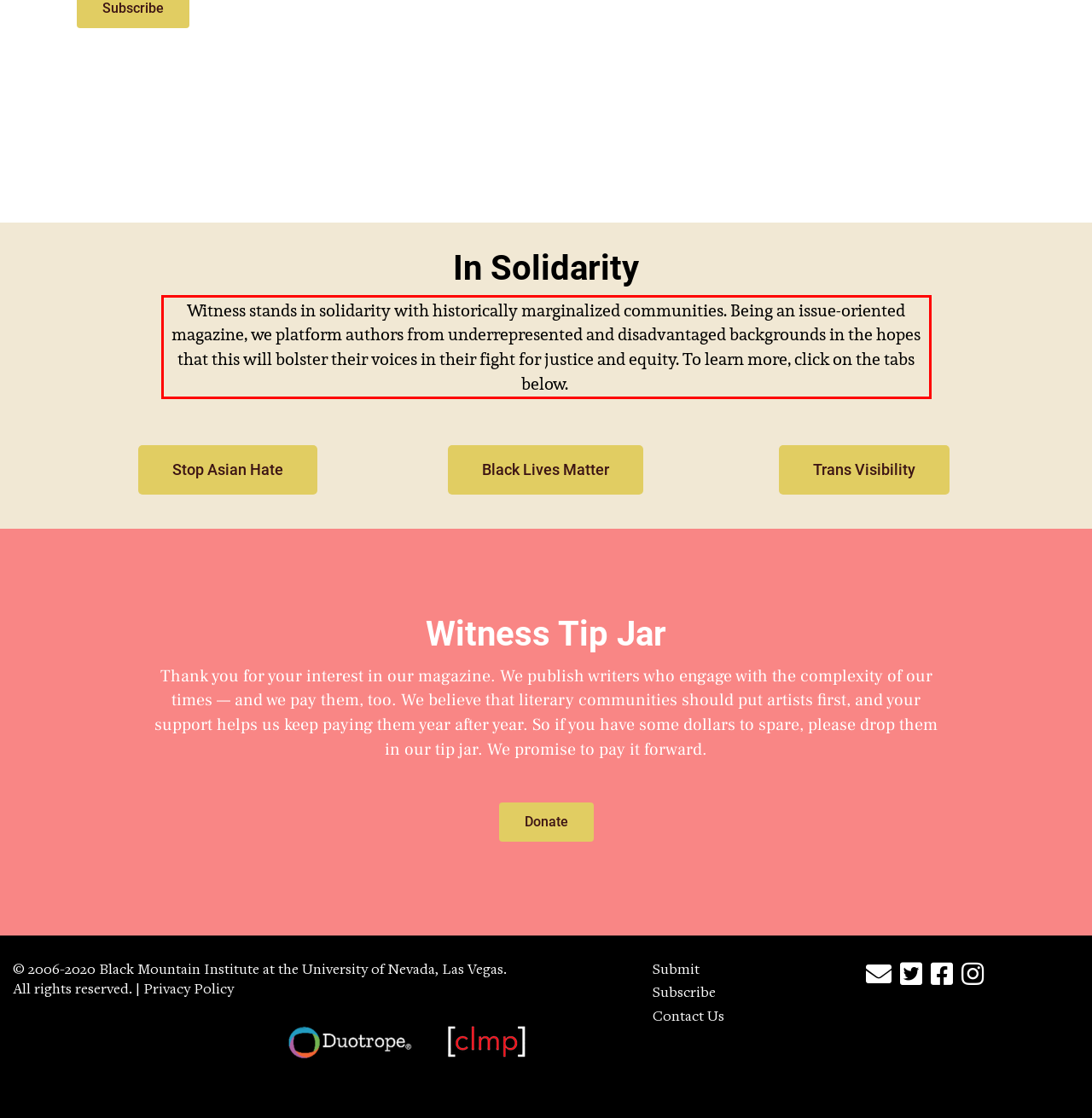Observe the screenshot of the webpage, locate the red bounding box, and extract the text content within it.

Witness stands in solidarity with historically marginalized communities. Being an issue-oriented magazine, we platform authors from underrepresented and disadvantaged backgrounds in the hopes that this will bolster their voices in their fight for justice and equity. To learn more, click on the tabs below.